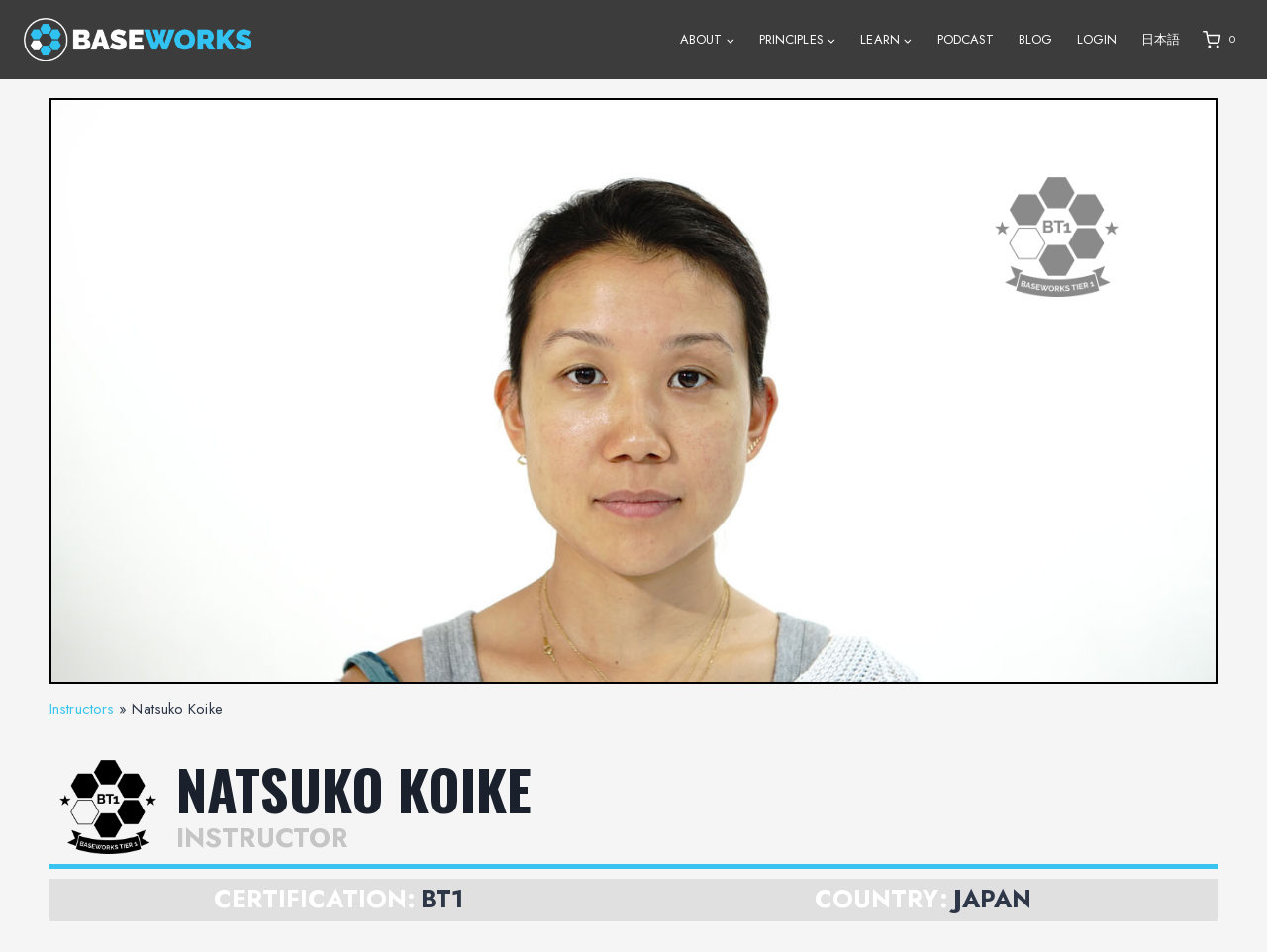Find the bounding box coordinates of the clickable area required to complete the following action: "Go to ABOUT page".

[0.527, 0.026, 0.589, 0.057]